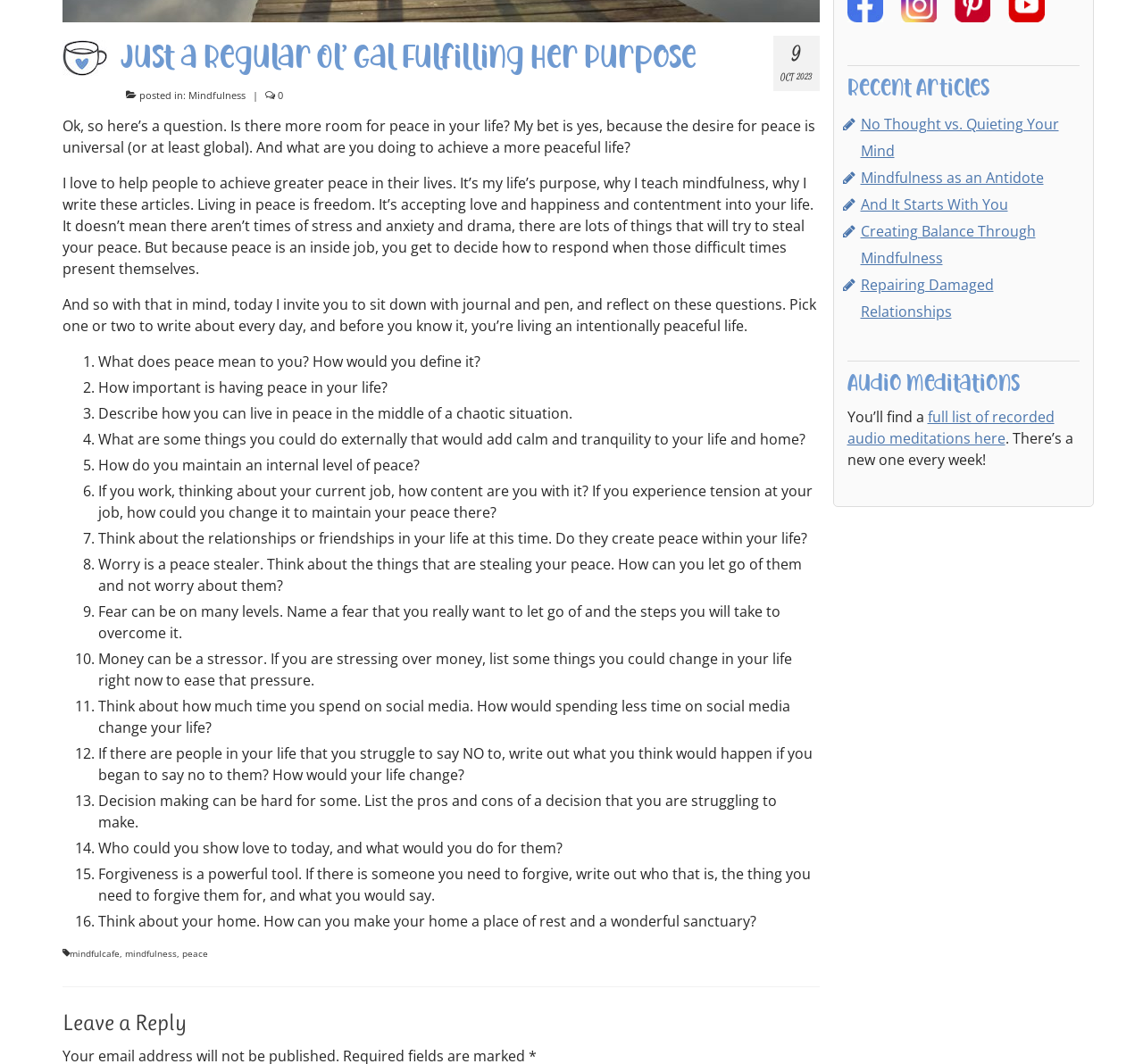For the given element description And It Starts With You, determine the bounding box coordinates of the UI element. The coordinates should follow the format (top-left x, top-left y, bottom-right x, bottom-right y) and be within the range of 0 to 1.

[0.753, 0.183, 0.882, 0.201]